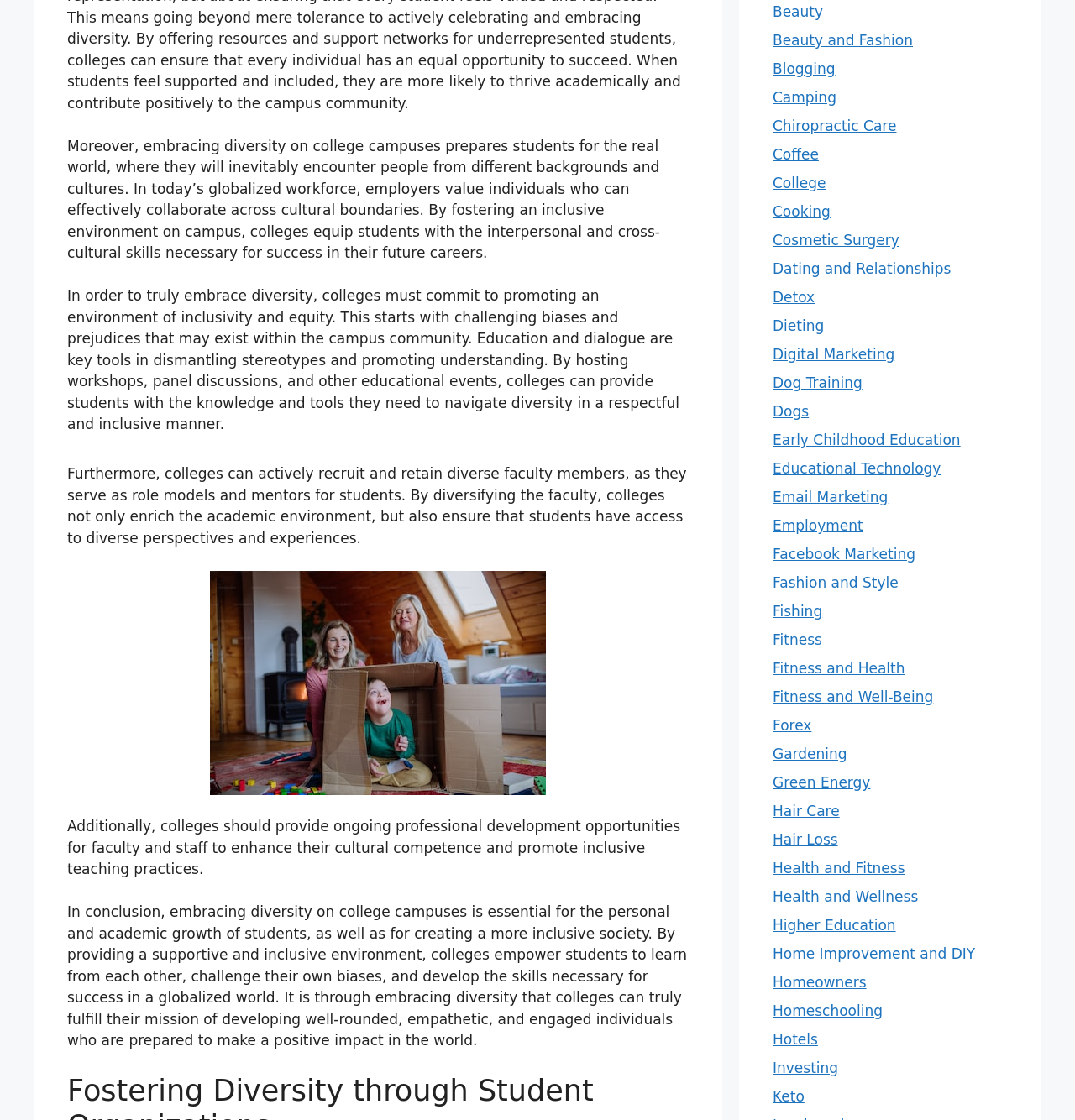What is the main topic of the text?
Refer to the screenshot and deliver a thorough answer to the question presented.

The main topic of the text is about embracing diversity, which is evident from the first sentence 'Moreover, embracing diversity on college campuses prepares students for the real world...' and the image with the caption 'Embracing Diversity'.